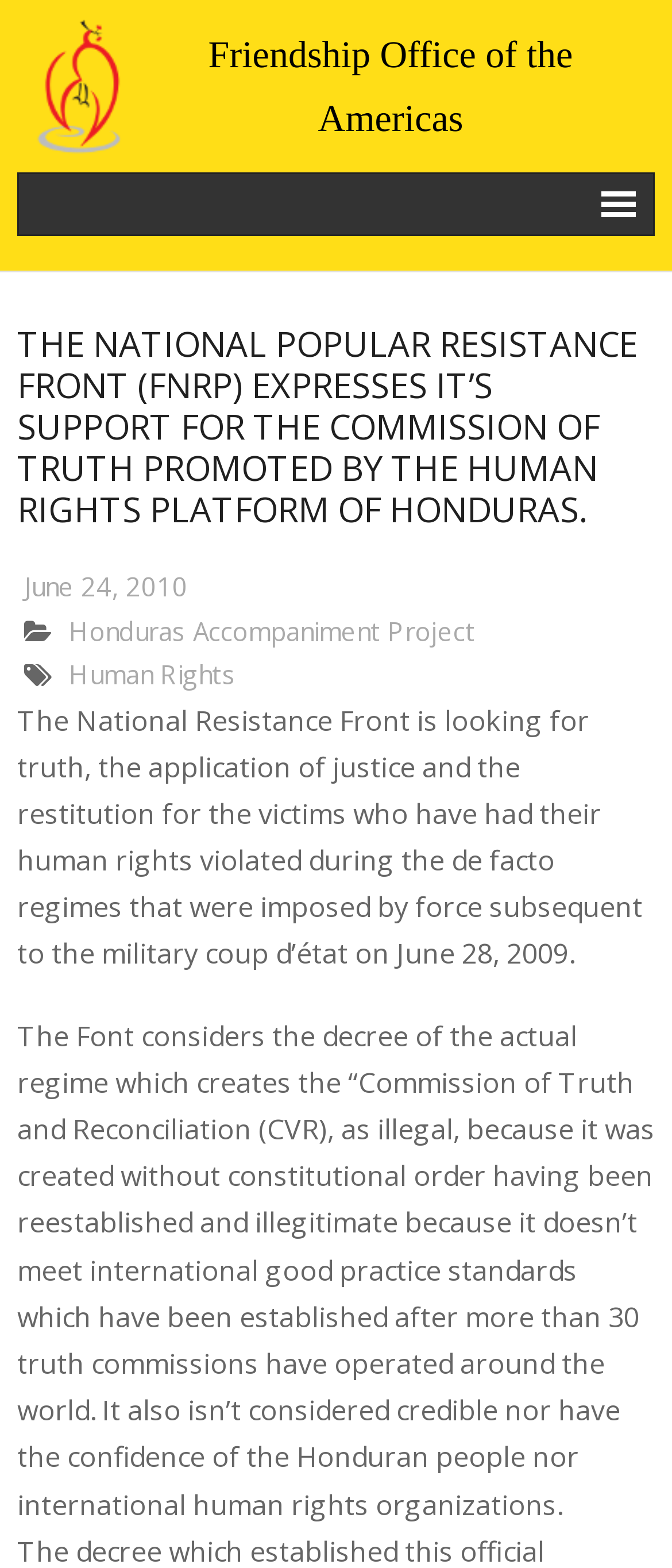Find the coordinates for the bounding box of the element with this description: "Human Rights".

[0.103, 0.419, 0.351, 0.441]